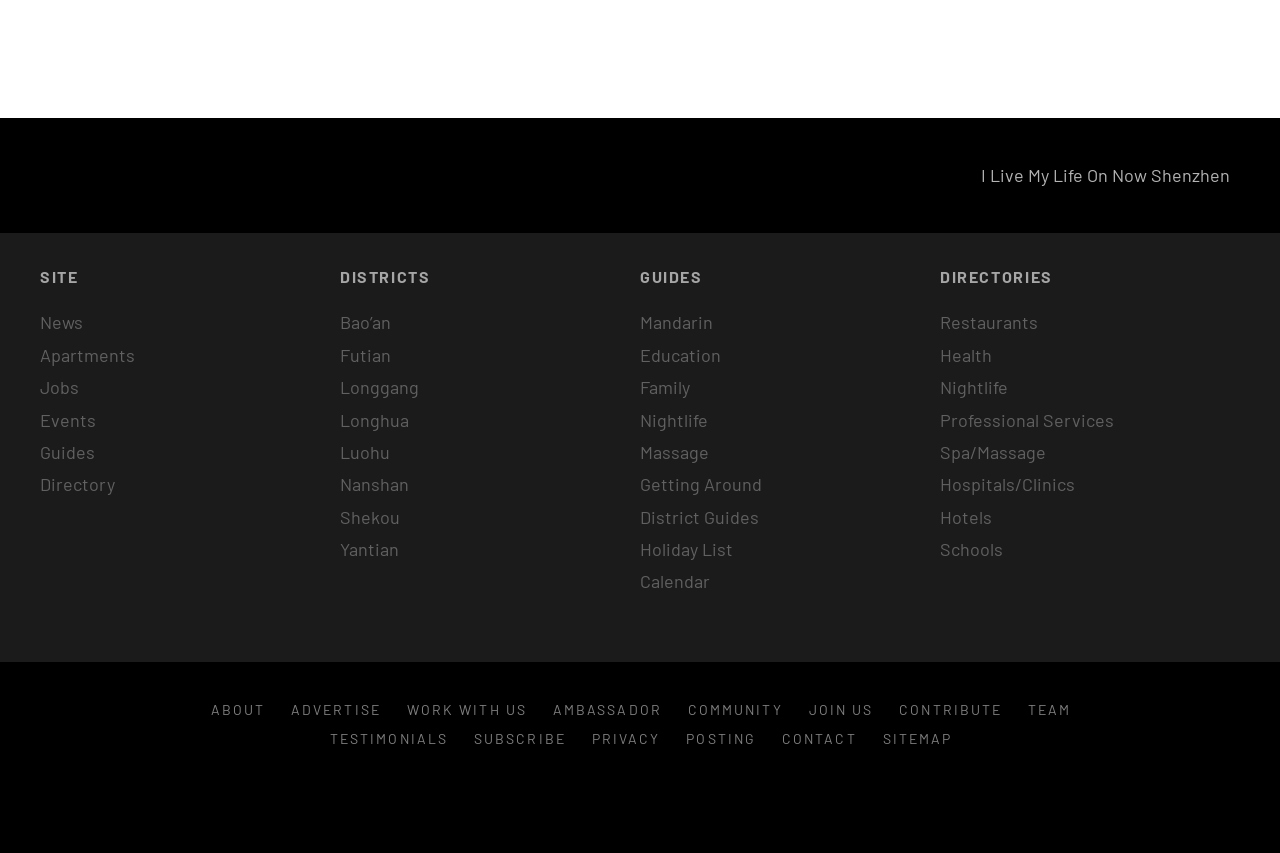Identify the bounding box coordinates for the element that needs to be clicked to fulfill this instruction: "Learn Mandarin". Provide the coordinates in the format of four float numbers between 0 and 1: [left, top, right, bottom].

[0.5, 0.359, 0.706, 0.397]